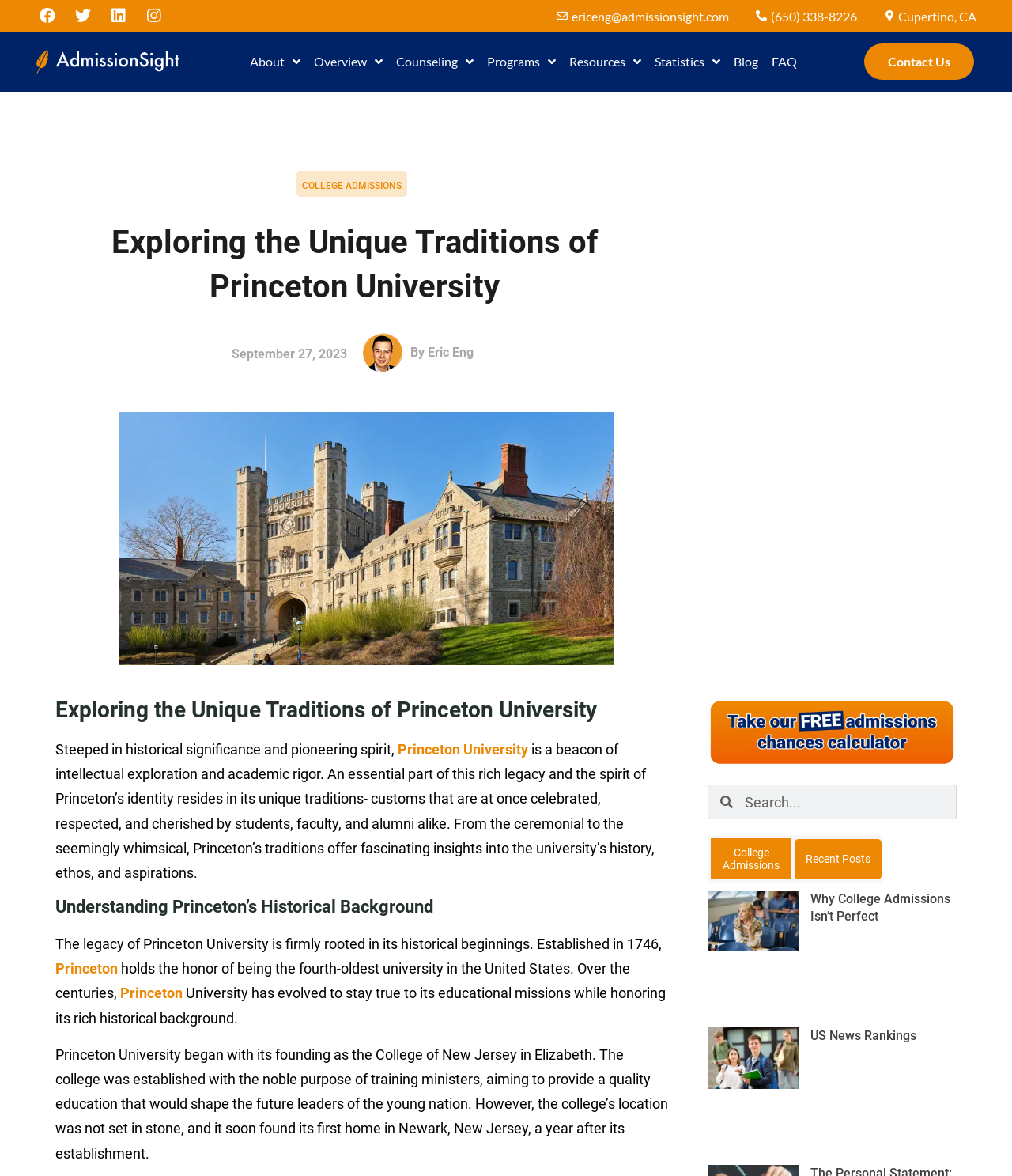Please answer the following question using a single word or phrase: 
What is the name of the author of the current article?

Eric Eng